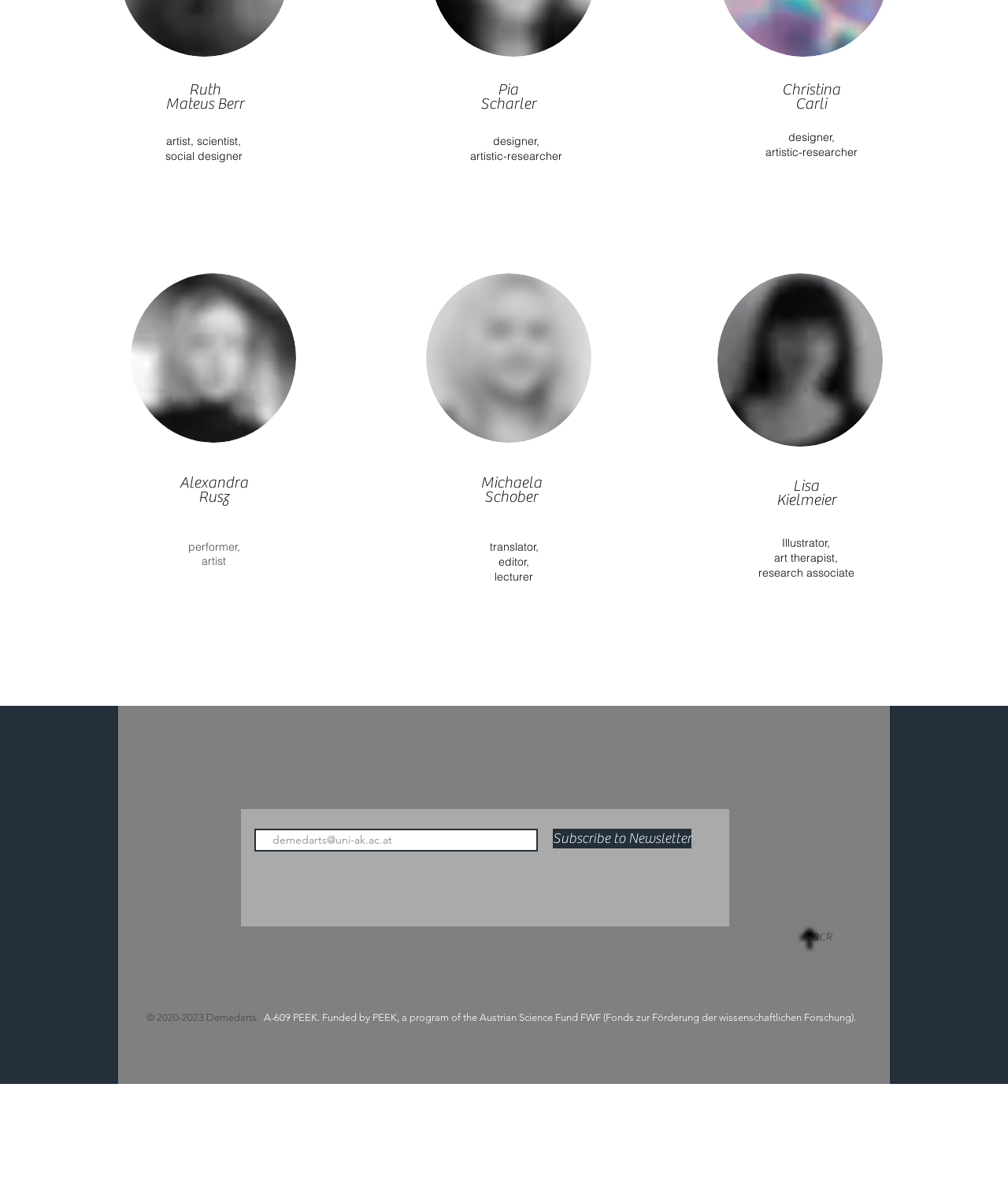Locate and provide the bounding box coordinates for the HTML element that matches this description: "title="Visit the main page"".

None